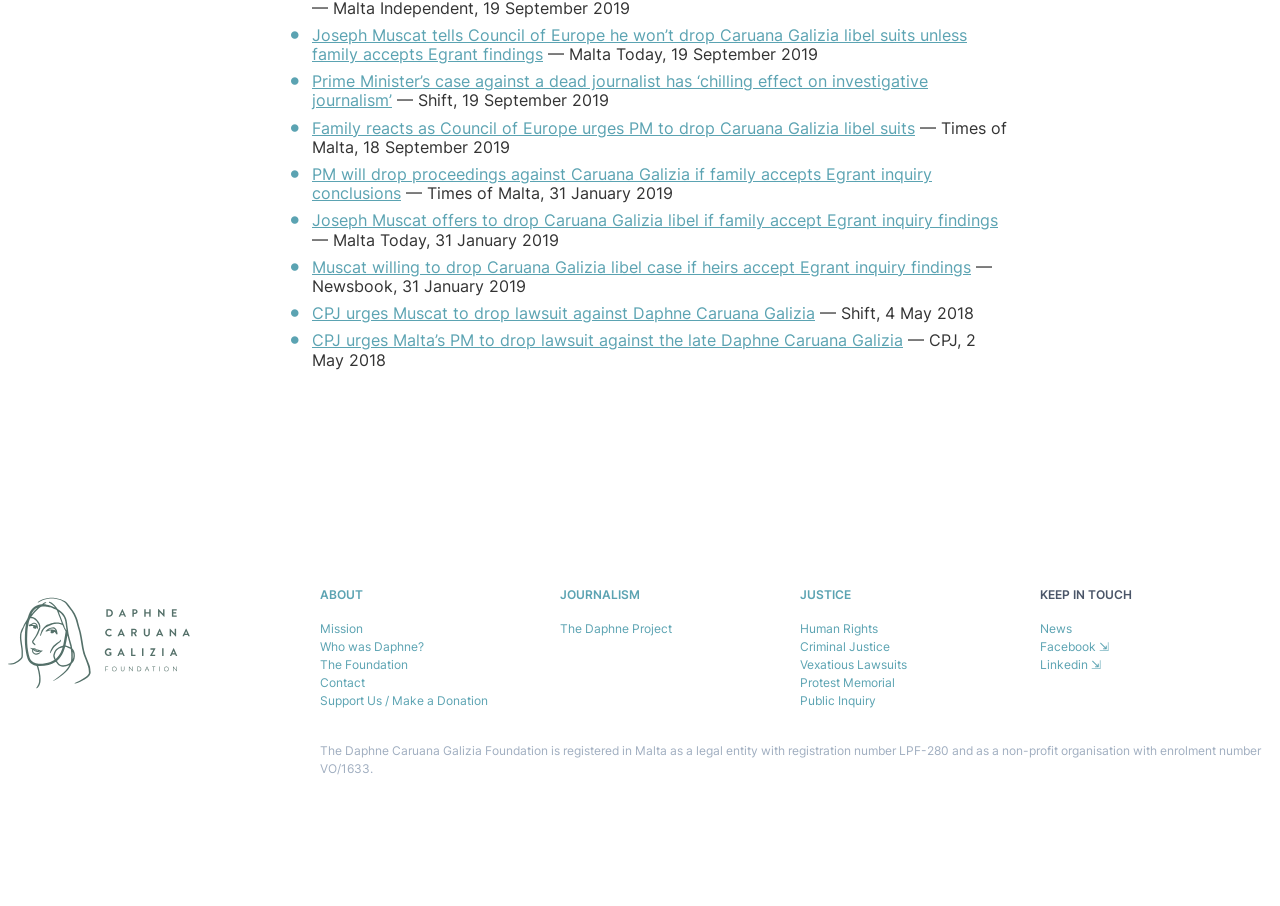Show the bounding box coordinates of the region that should be clicked to follow the instruction: "Explore the Daphne Project."

[0.438, 0.685, 0.525, 0.702]